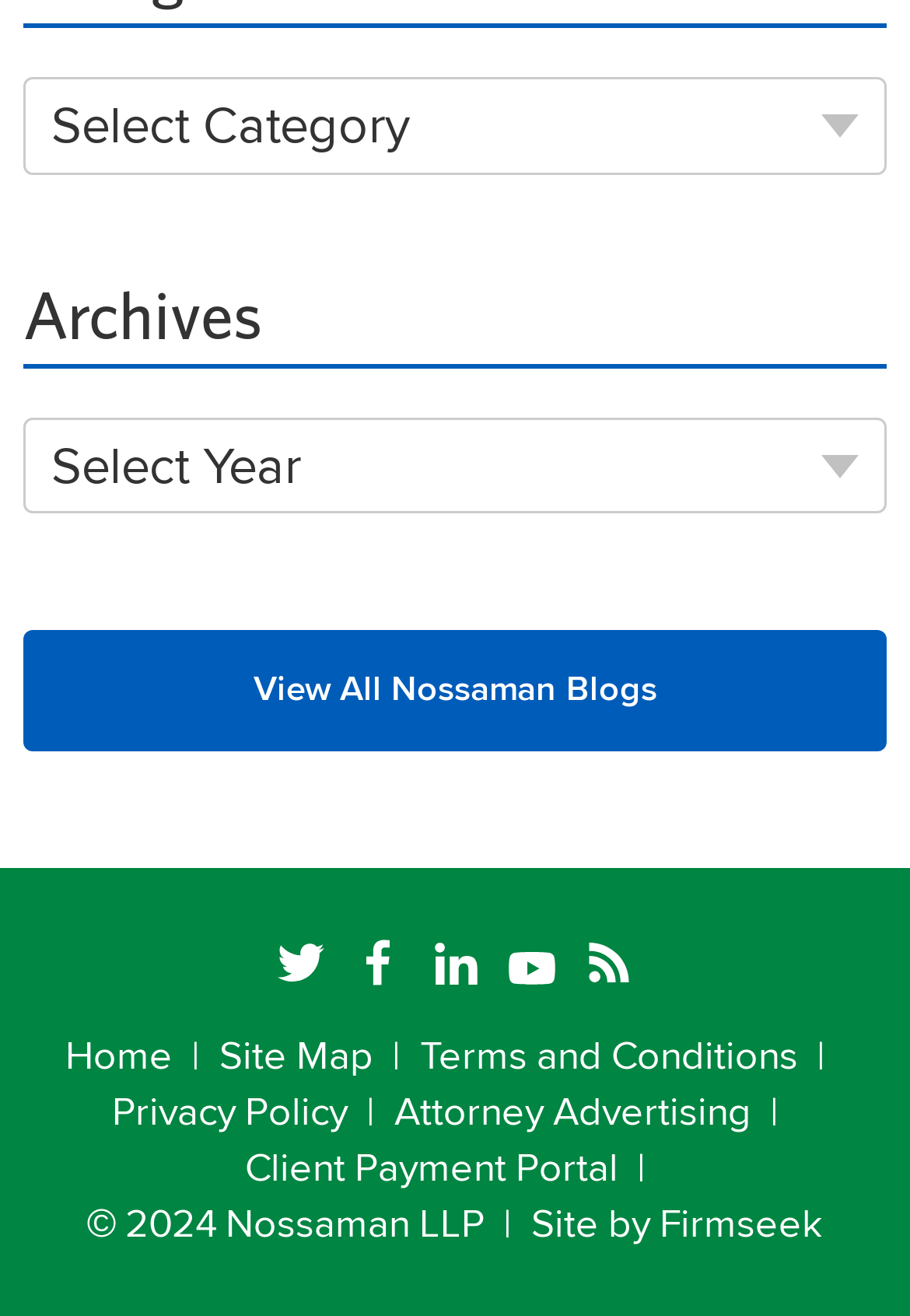What is the copyright year of the webpage?
Using the image as a reference, answer the question with a short word or phrase.

2024